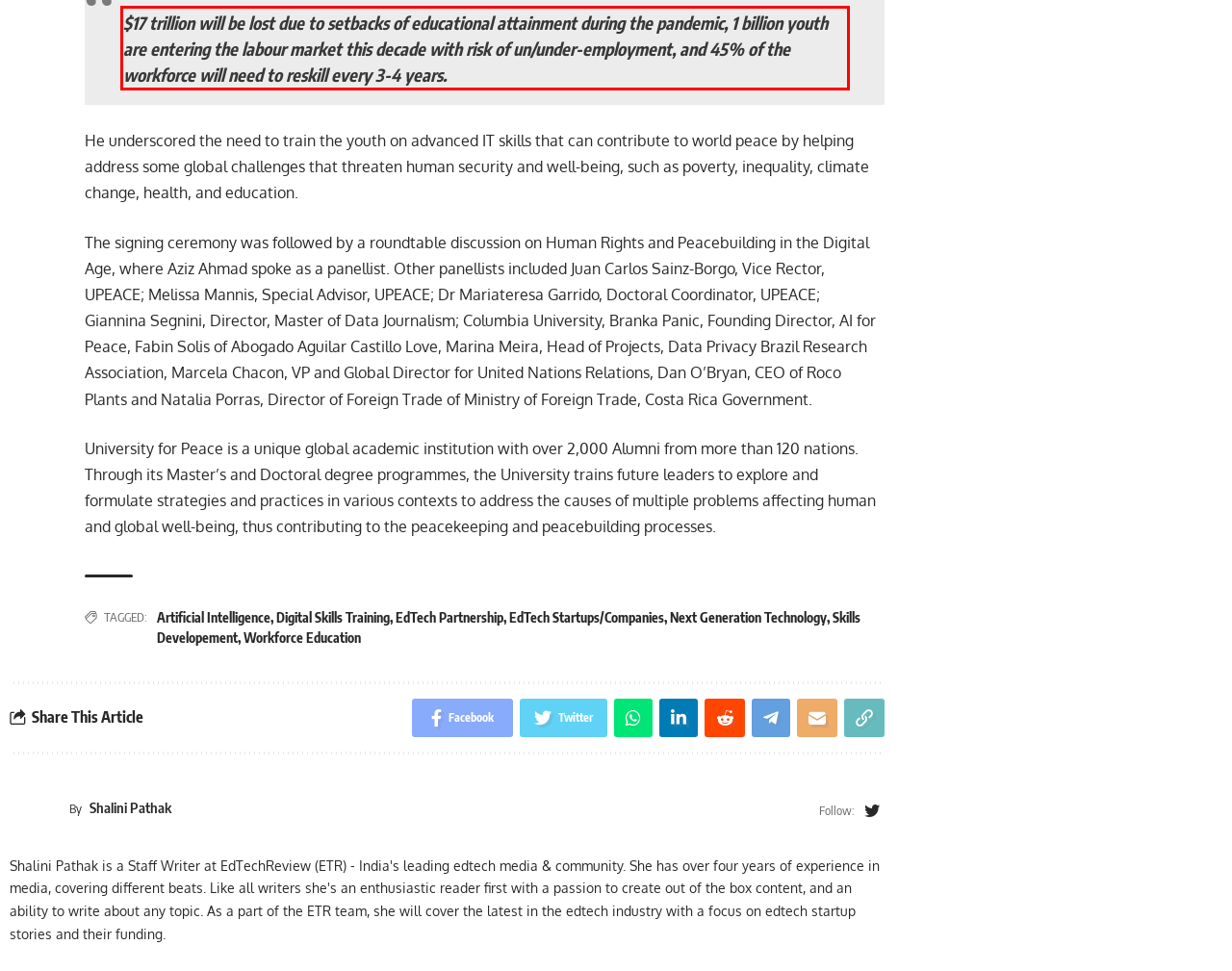Please examine the webpage screenshot containing a red bounding box and use OCR to recognize and output the text inside the red bounding box.

$17 trillion will be lost due to setbacks of educational attainment during the pandemic, 1 billion youth are entering the labour market this decade with risk of un/under-employment, and 45% of the workforce will need to reskill every 3-4 years.